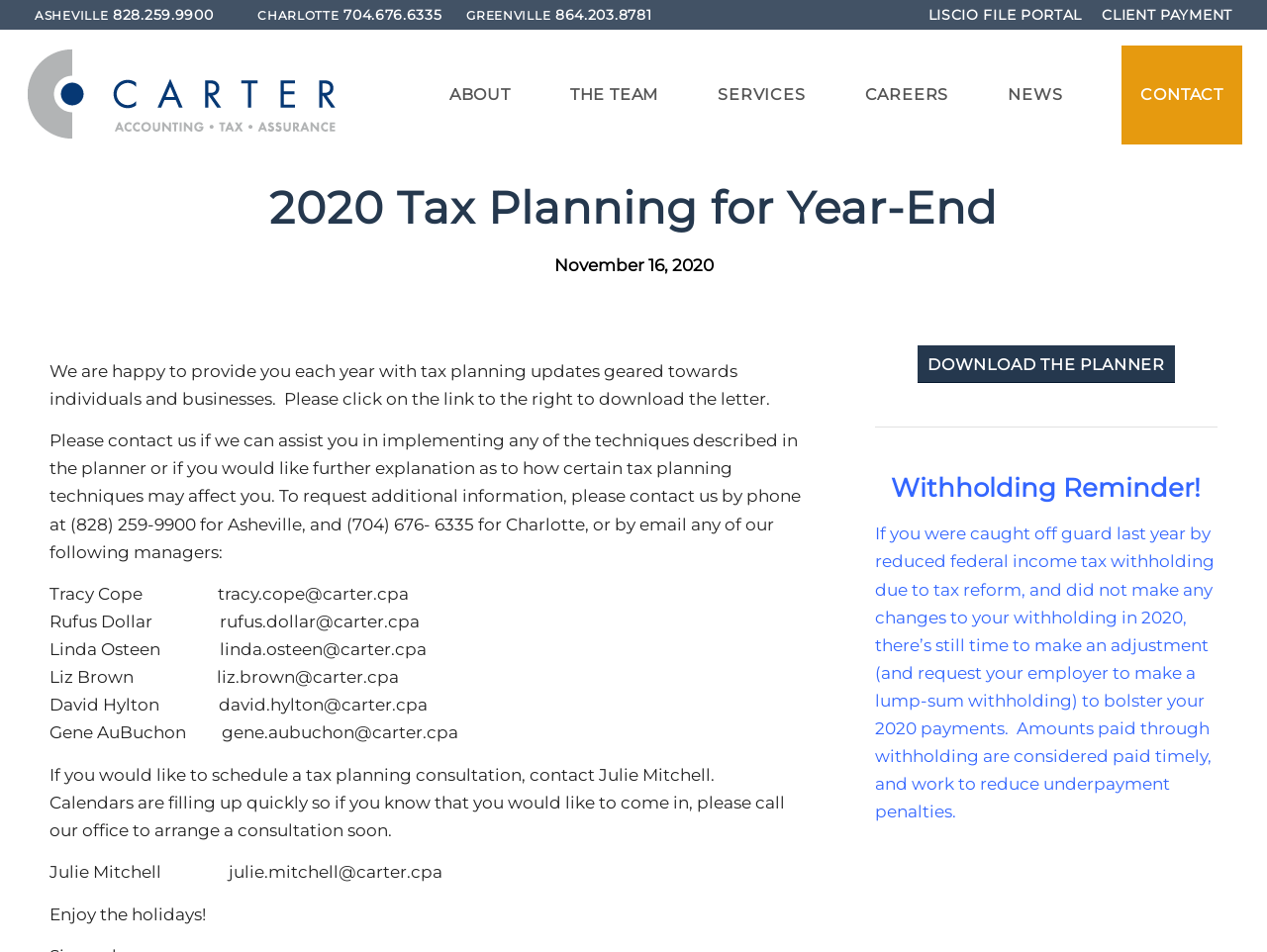Identify the primary heading of the webpage and provide its text.

2020 Tax Planning for Year-End